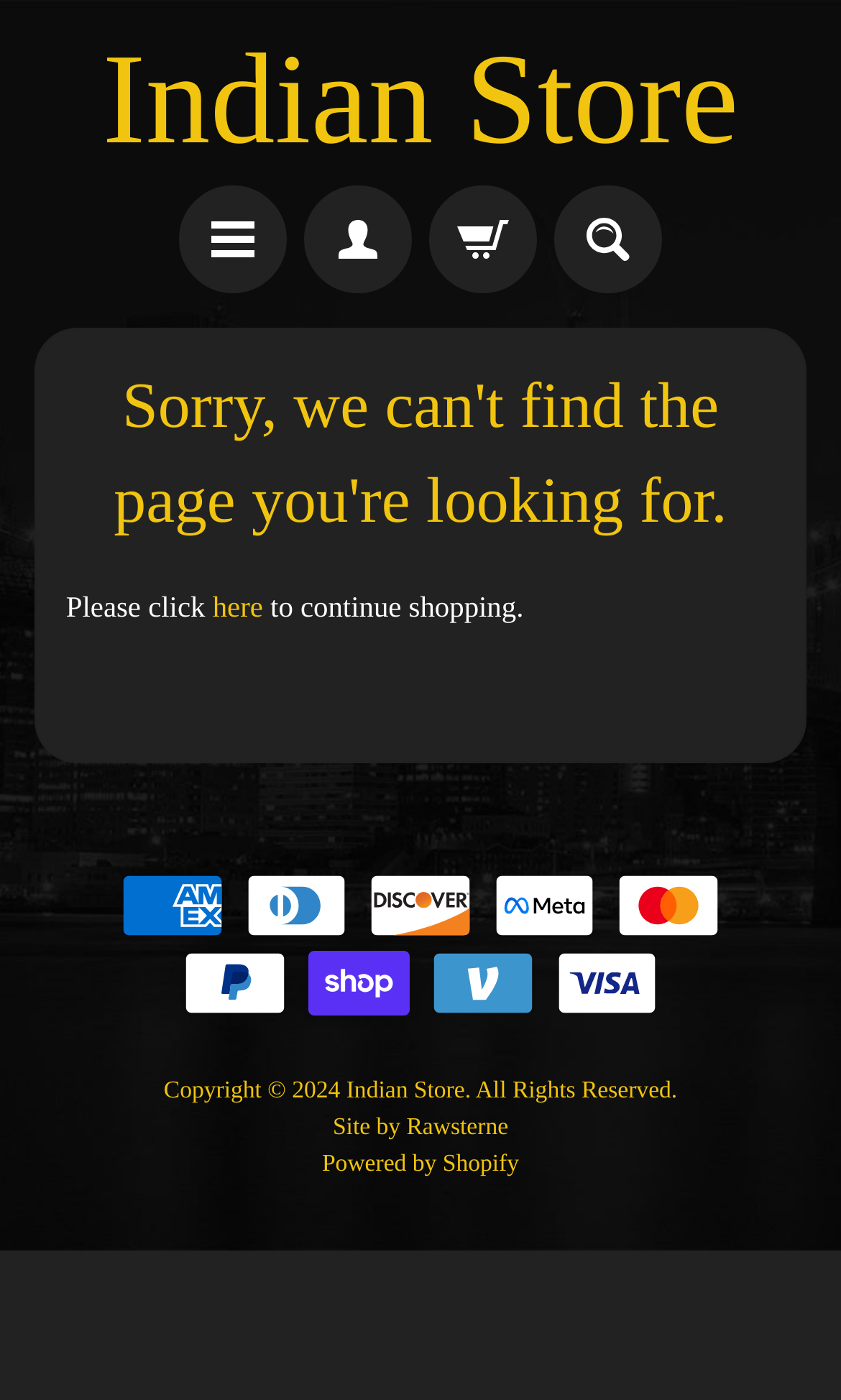Give an extensive and precise description of the webpage.

The webpage appears to be an error page from an online store called "Indian Store", which specializes in Native American goods. At the top of the page, there is a prominent link to the store's homepage, accompanied by three empty links with corresponding images. 

Below this section, there is a main content area that displays a heading apologizing for the page not being found. This is followed by a brief message instructing the user to click a link to continue shopping. The link is situated in the middle of the message.

At the bottom of the page, there is a section displaying various payment method logos, including American Express, Diners Club, Discover, Facebook Pay, Master, PayPal, Shopify Pay, Venmo, and Visa. 

Further down, there is a copyright notice stating "Copyright © 2024 Indian Store. All Rights Reserved." with links to the store's homepage and the website developers, Rawsterne and Shopify.